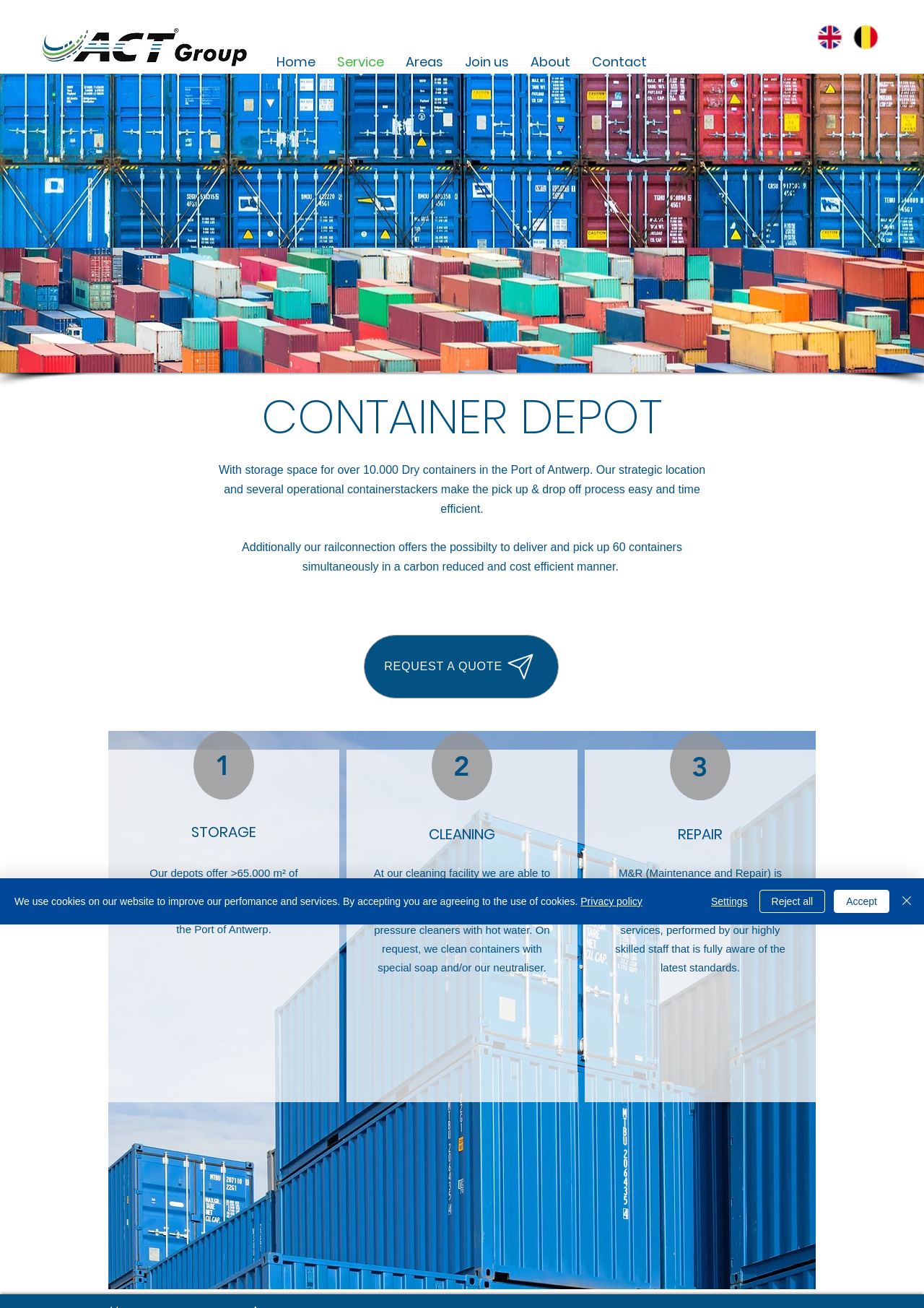Locate the bounding box coordinates of the clickable area to execute the instruction: "Click the logo". Provide the coordinates as four float numbers between 0 and 1, represented as [left, top, right, bottom].

[0.034, 0.018, 0.28, 0.056]